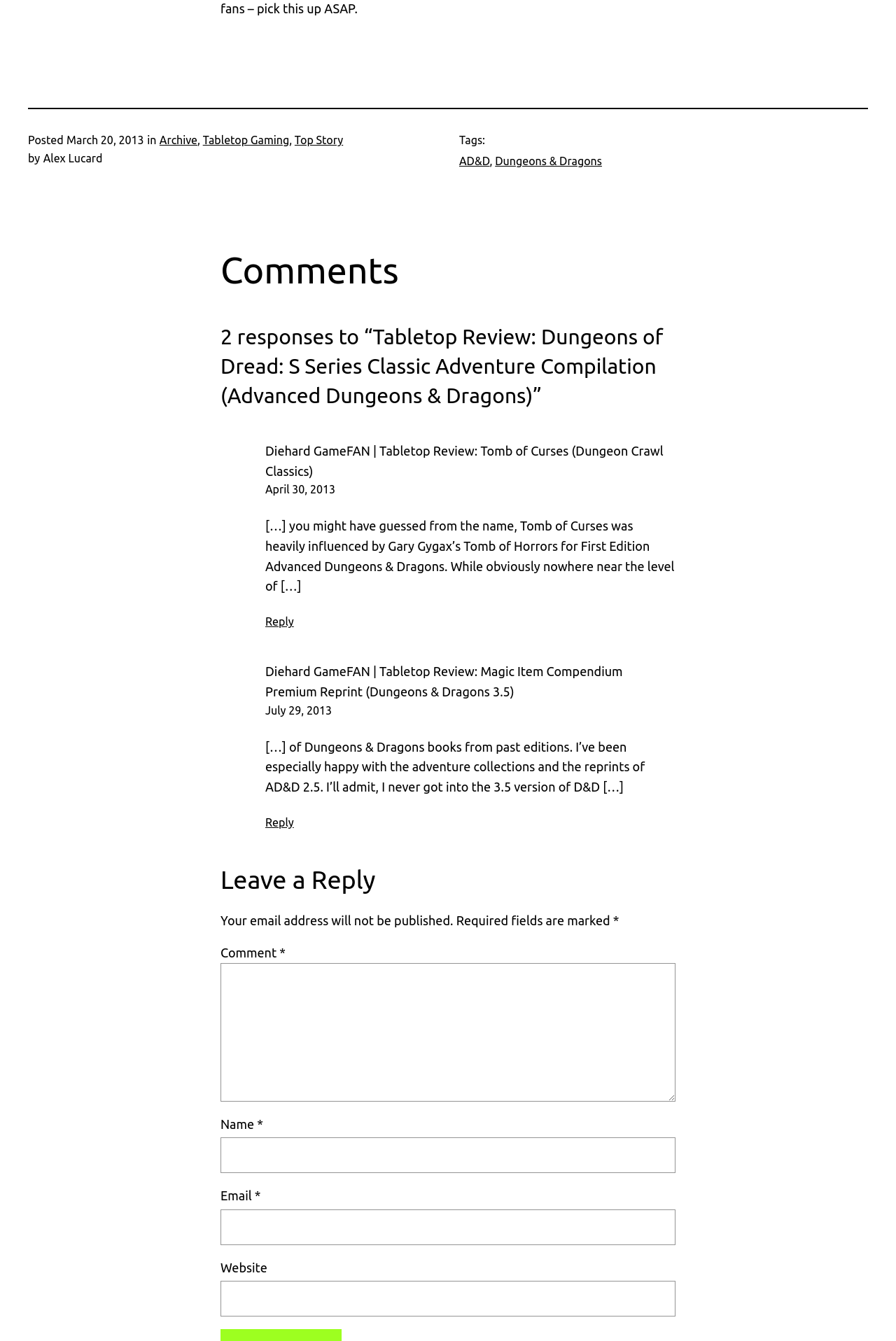Answer the question briefly using a single word or phrase: 
How many responses are there to the post?

2